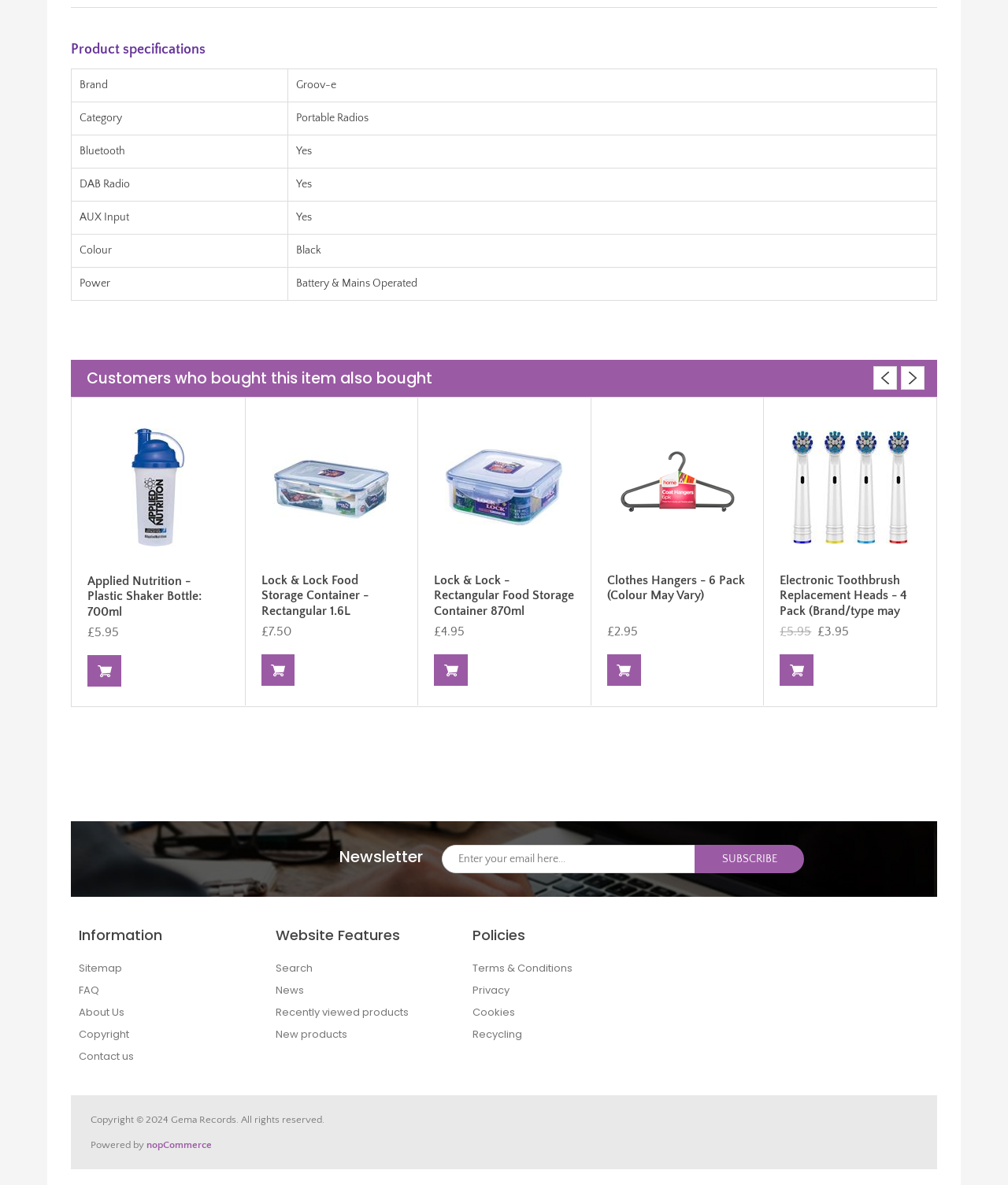Extract the bounding box coordinates for the HTML element that matches this description: "ABOUT US". The coordinates should be four float numbers between 0 and 1, i.e., [left, top, right, bottom].

None